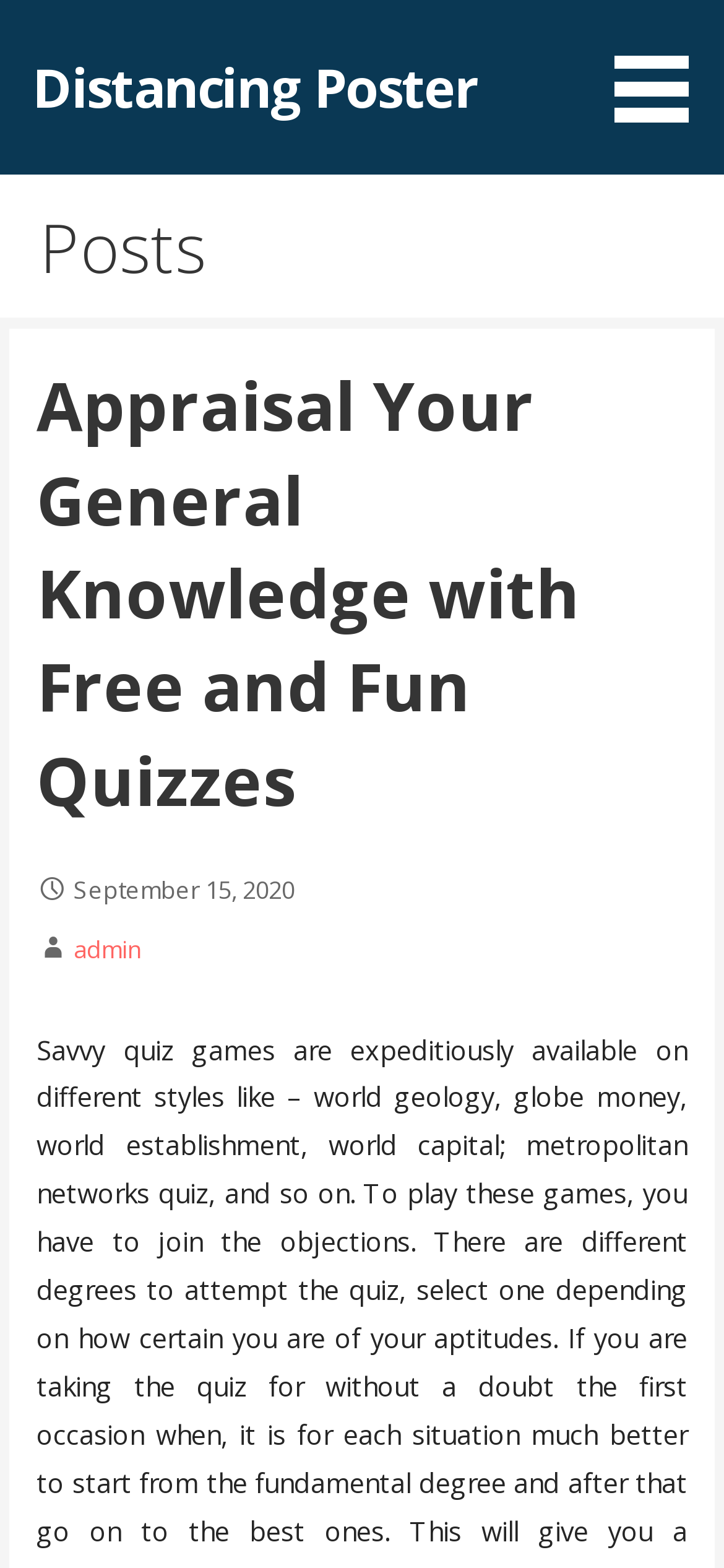Examine the image and give a thorough answer to the following question:
What is the purpose of the button at the top right corner?

I found a button element at the top right corner of the webpage, but its purpose is not explicitly stated. It might be used for navigation or login purposes.